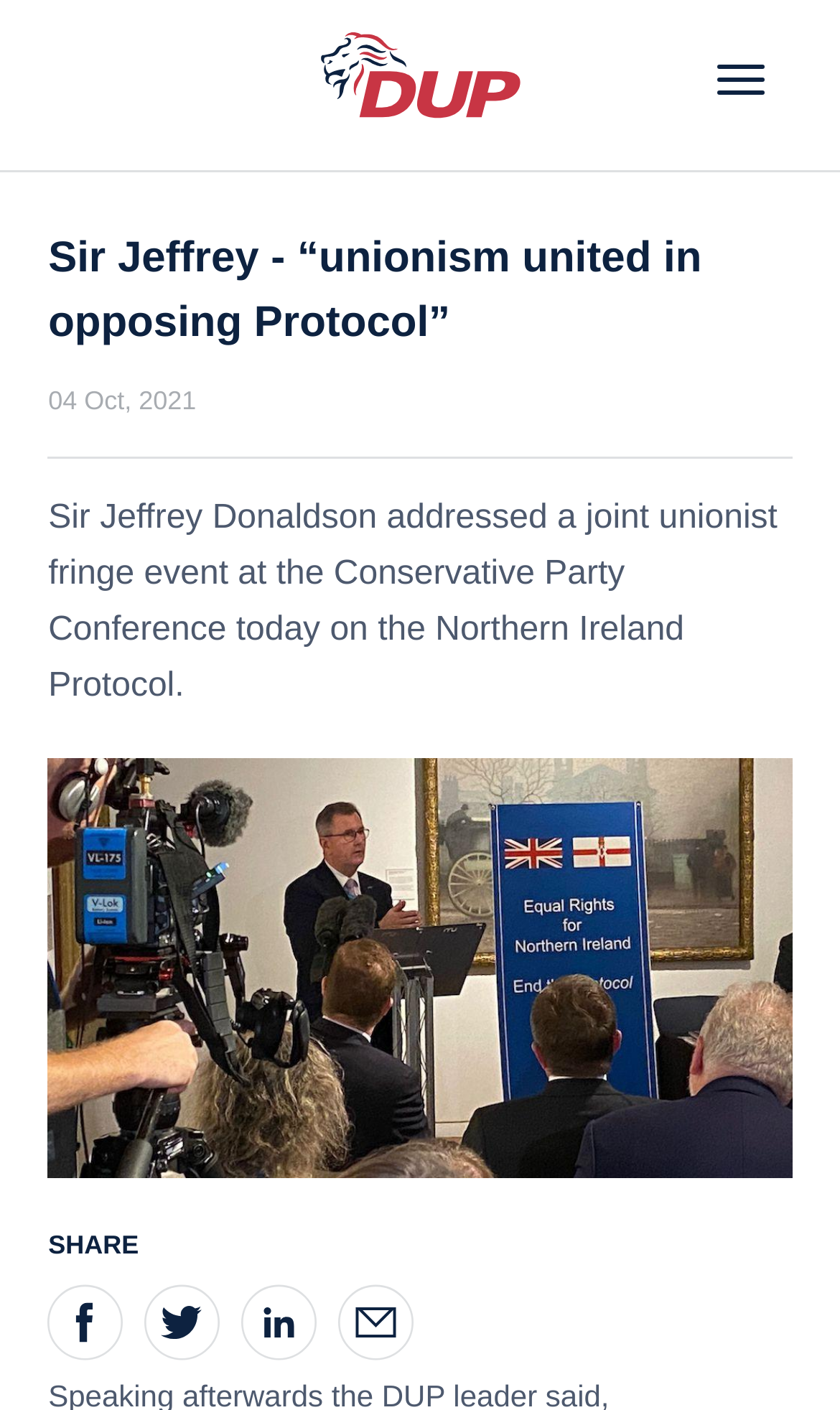Locate and provide the bounding box coordinates for the HTML element that matches this description: "Branding".

[0.25, 0.064, 0.75, 0.09]